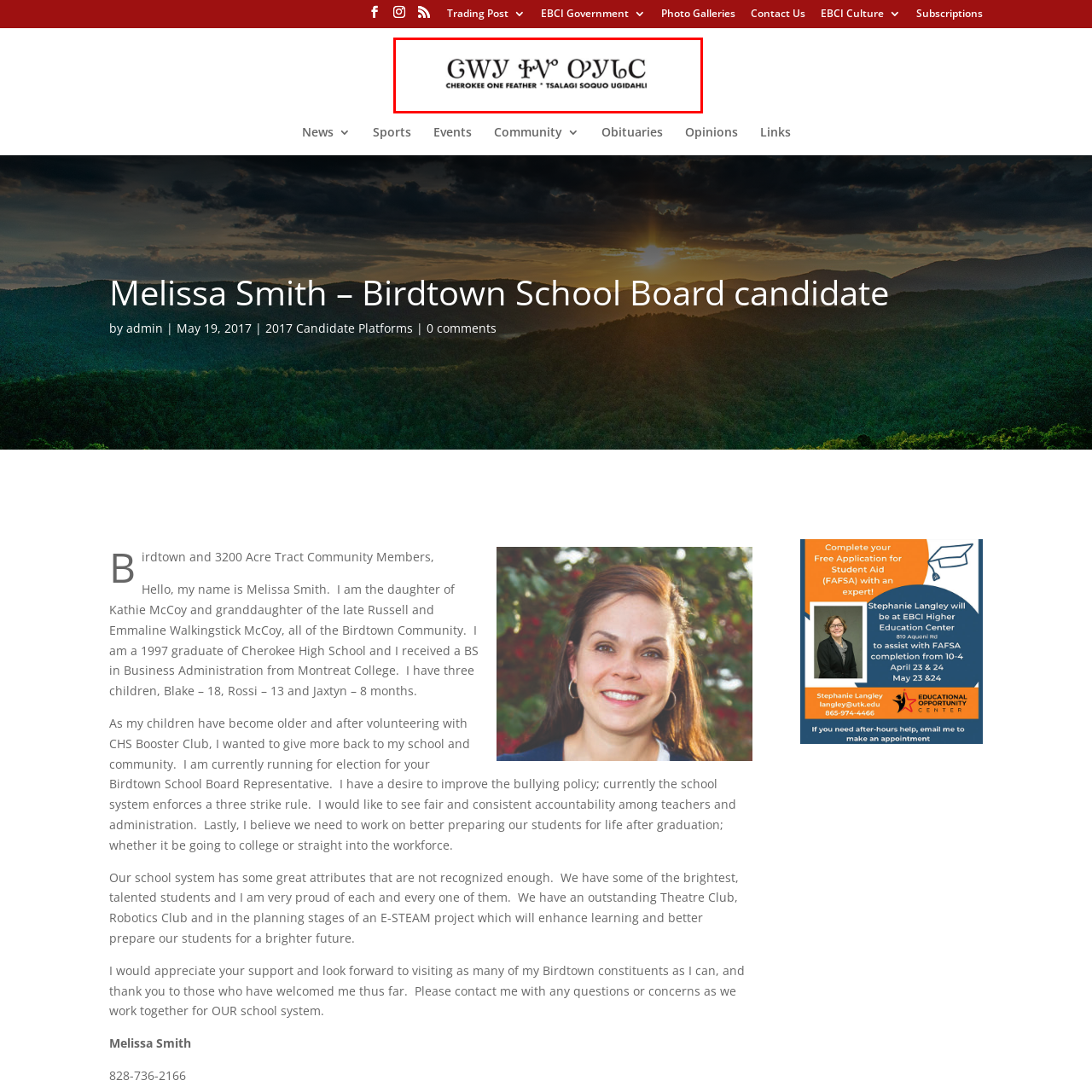Analyze the picture within the red frame, What is the purpose of the publication? 
Provide a one-word or one-phrase response.

To serve the Cherokee community